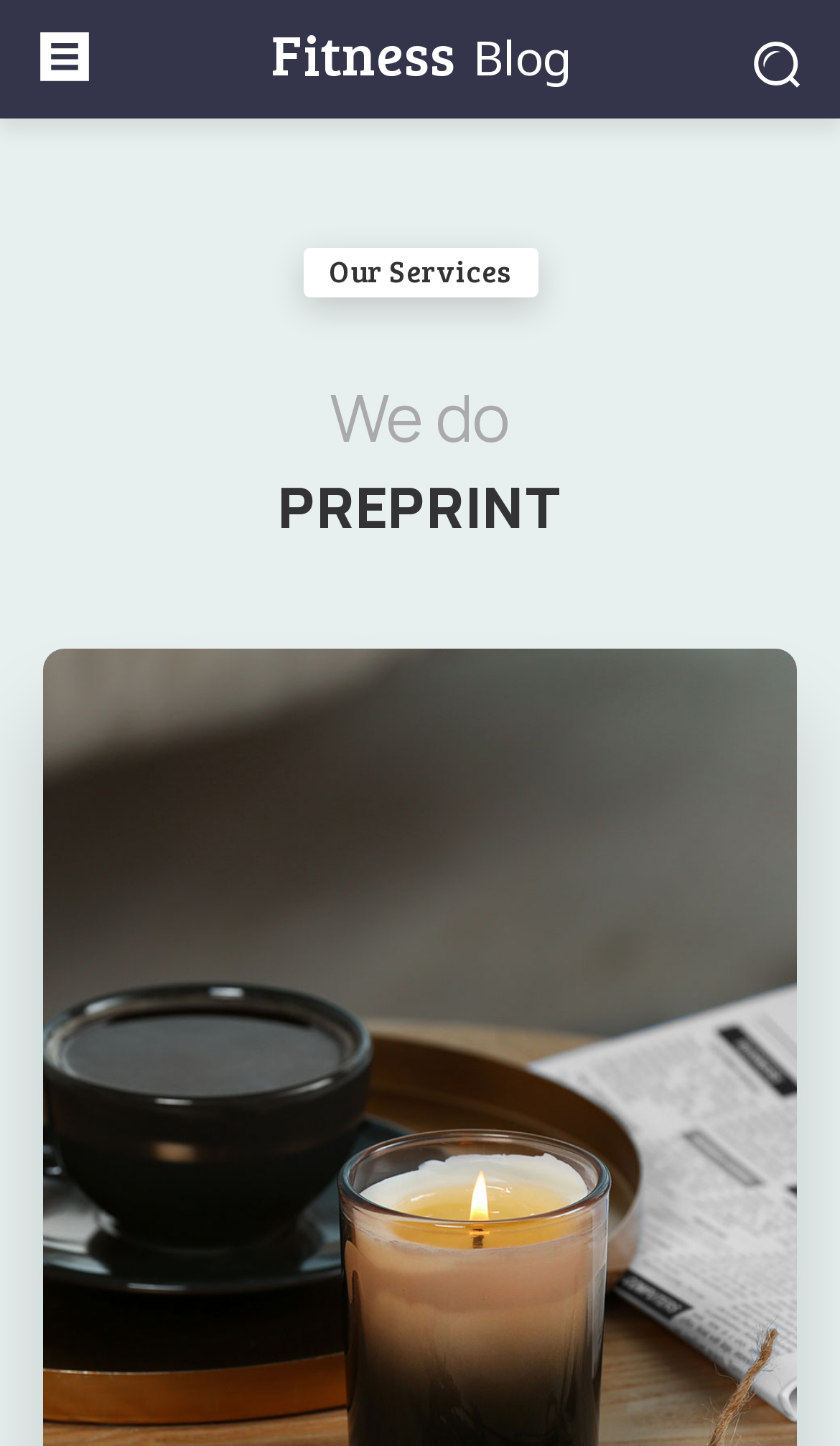Locate the UI element described by Our Services and provide its bounding box coordinates. Use the format (top-left x, top-left y, bottom-right x, bottom-right y) with all values as floating point numbers between 0 and 1.

[0.36, 0.171, 0.64, 0.206]